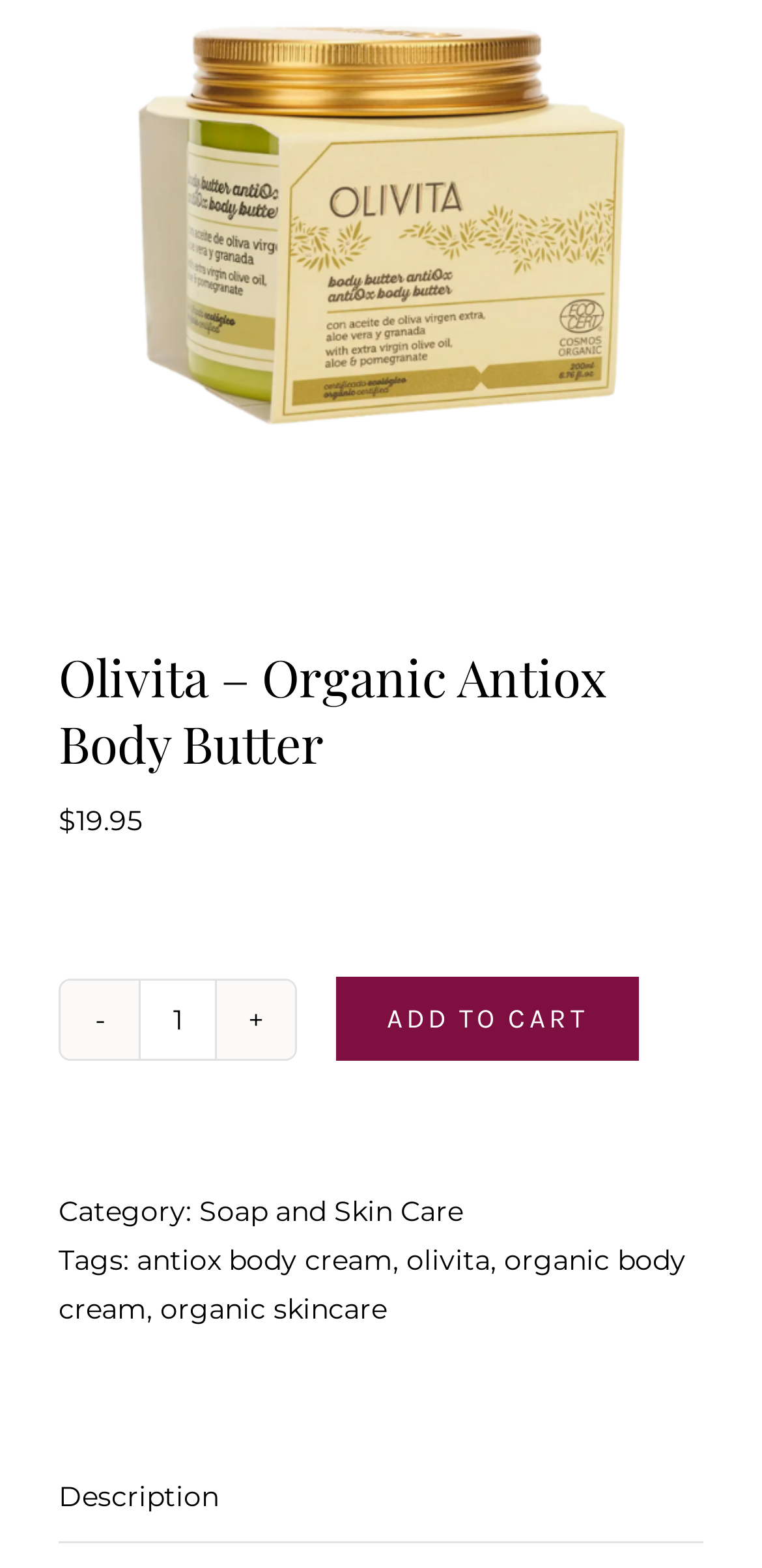Extract the bounding box coordinates of the UI element described: "Soap and Skin Care". Provide the coordinates in the format [left, top, right, bottom] with values ranging from 0 to 1.

[0.262, 0.761, 0.608, 0.784]